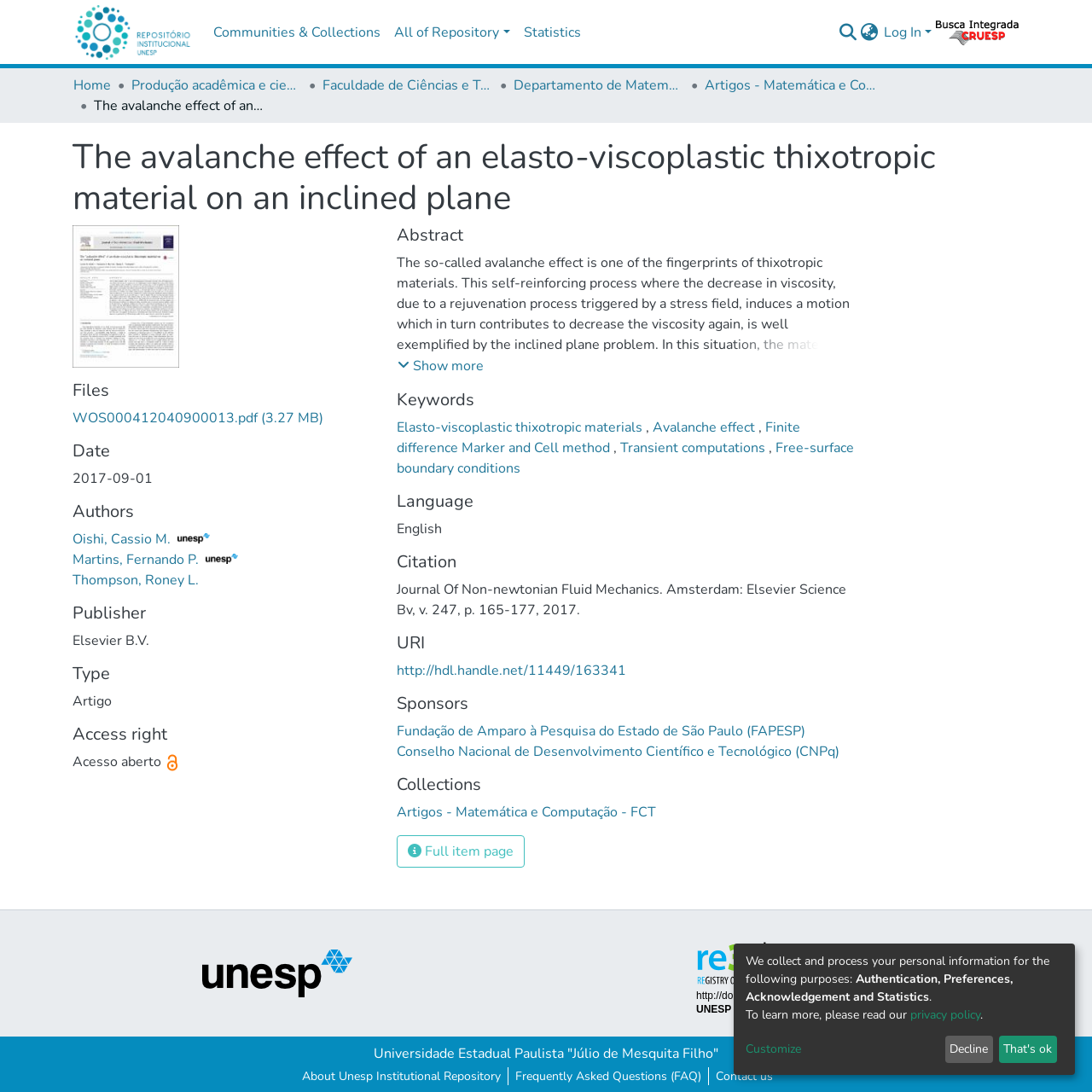Can you specify the bounding box coordinates for the region that should be clicked to fulfill this instruction: "Switch to a different language".

[0.787, 0.02, 0.806, 0.039]